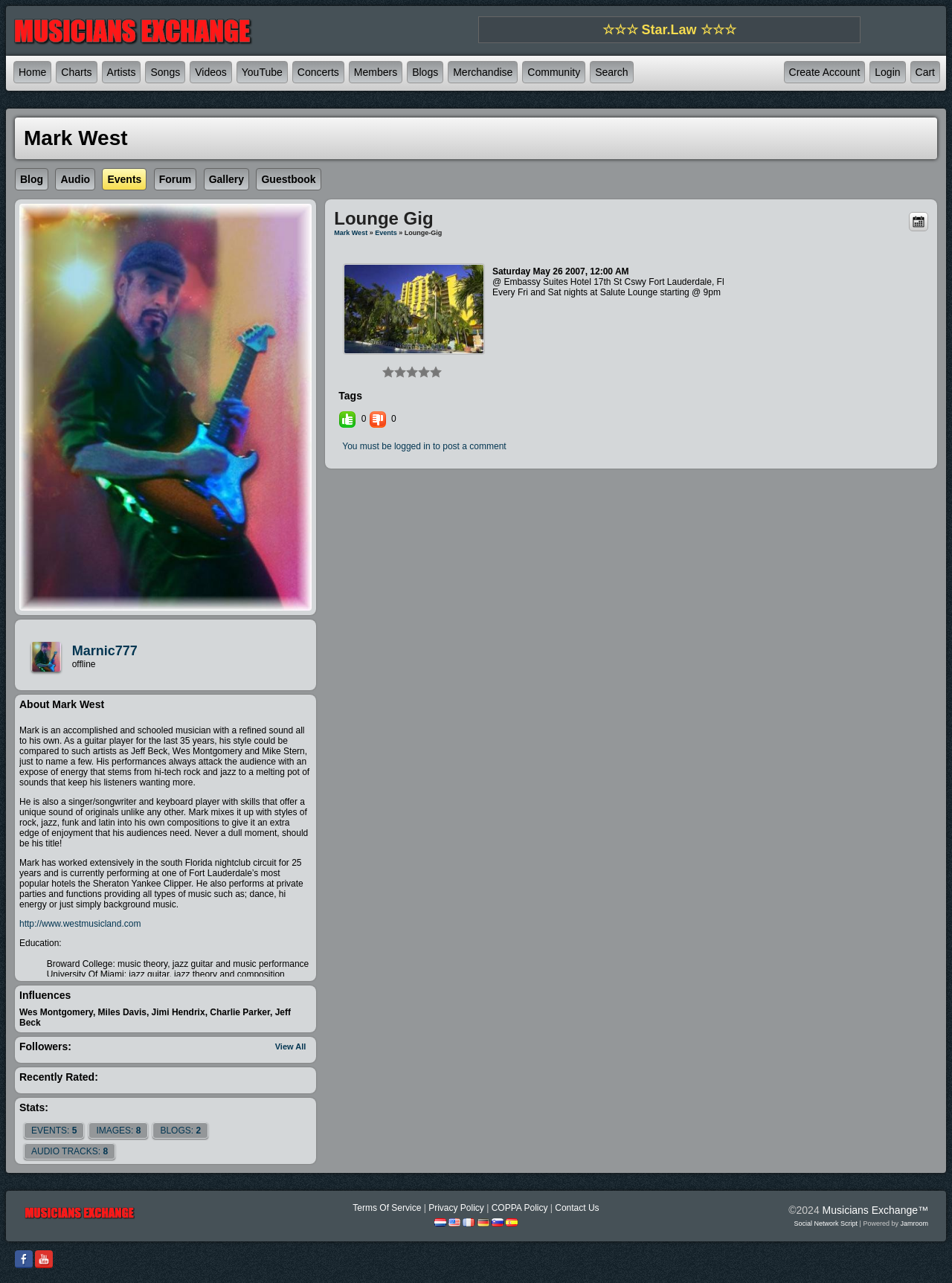Where is Mark West currently performing?
Based on the screenshot, give a detailed explanation to answer the question.

According to the webpage, Mark West is currently performing at one of Fort Lauderdale’s most popular hotels, the Sheraton Yankee Clipper.